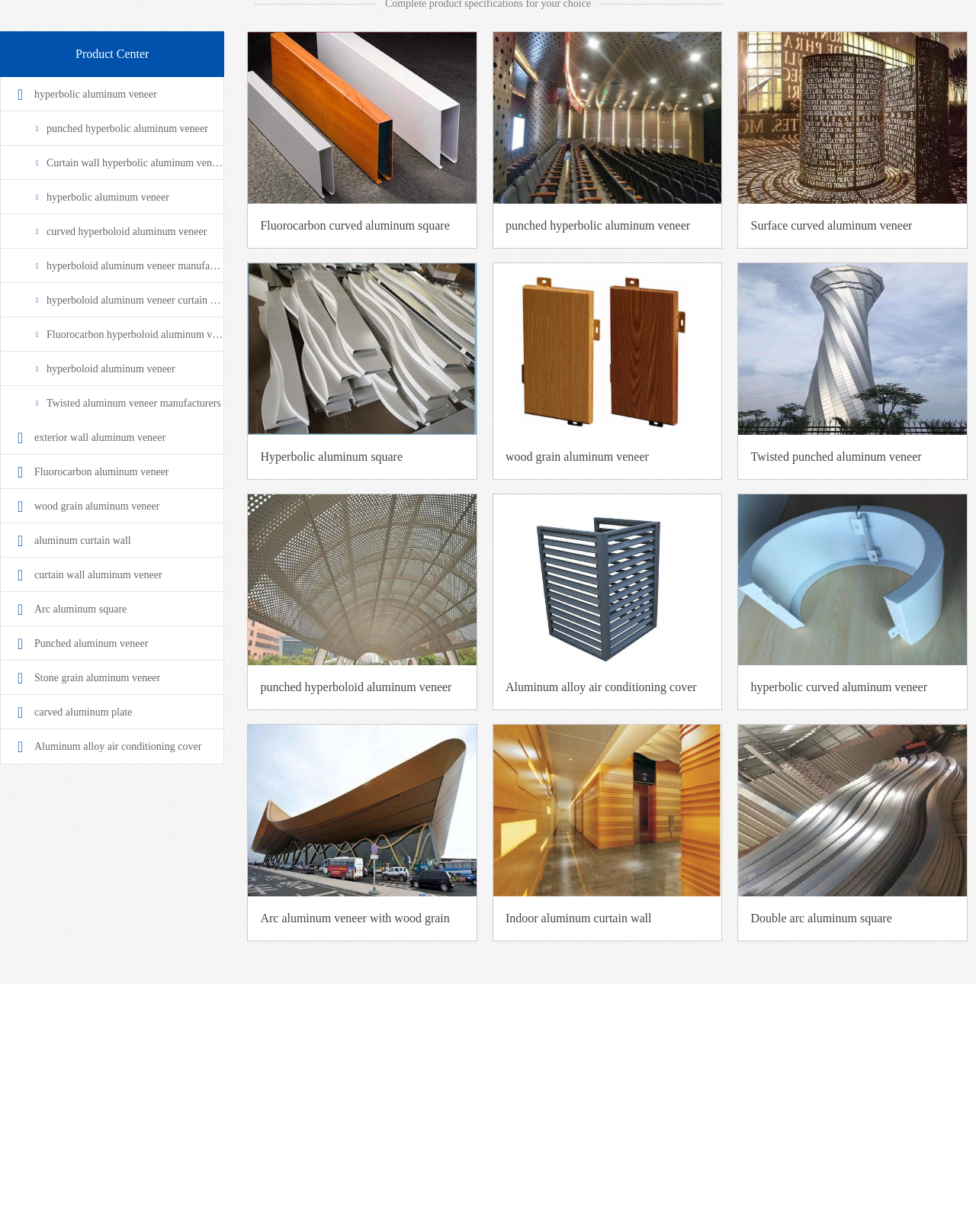Find the bounding box of the element with the following description: "Data Sources". The coordinates must be four float numbers between 0 and 1, formatted as [left, top, right, bottom].

None